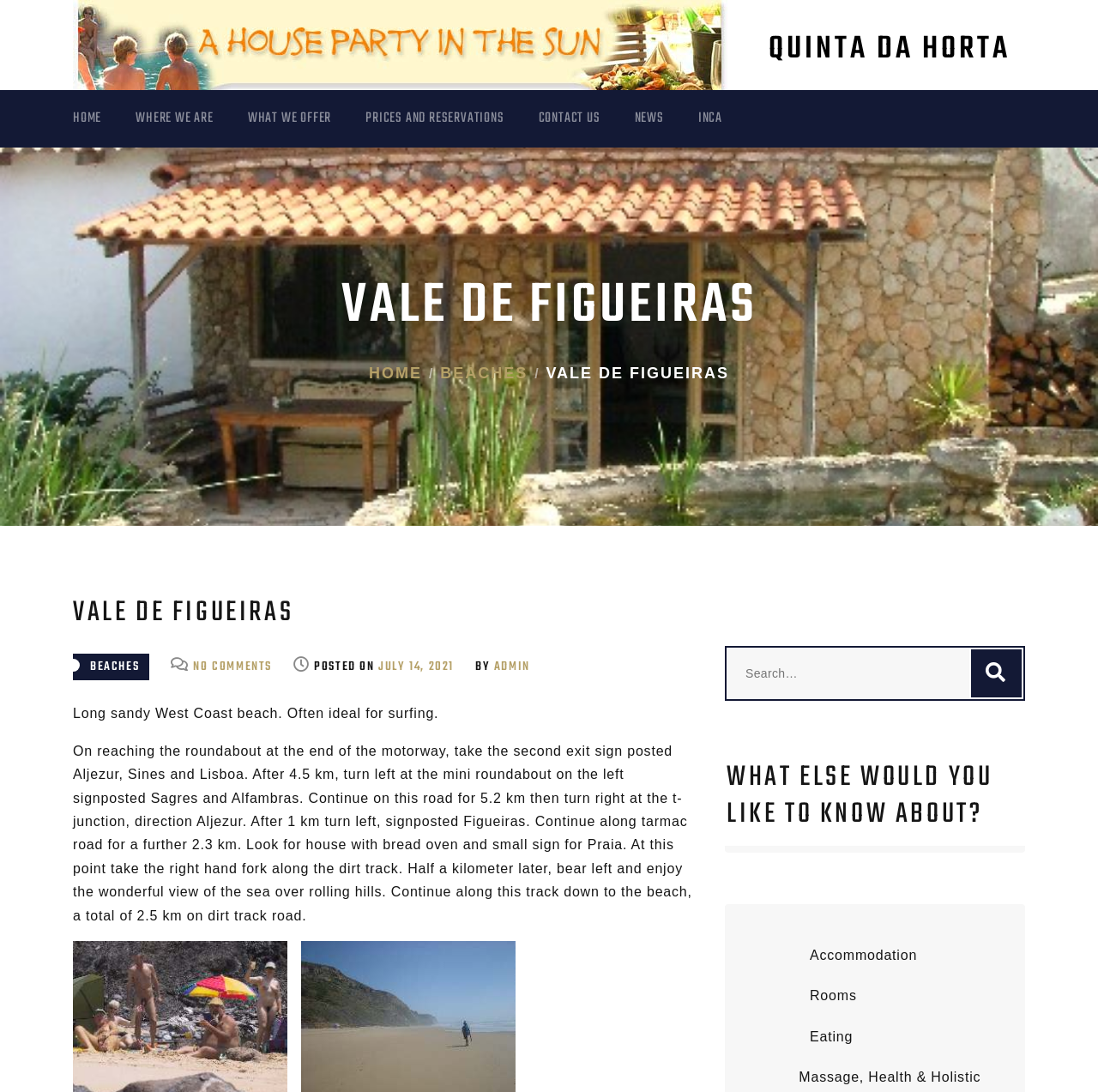Please respond in a single word or phrase: 
Who posted the latest article?

ADMIN